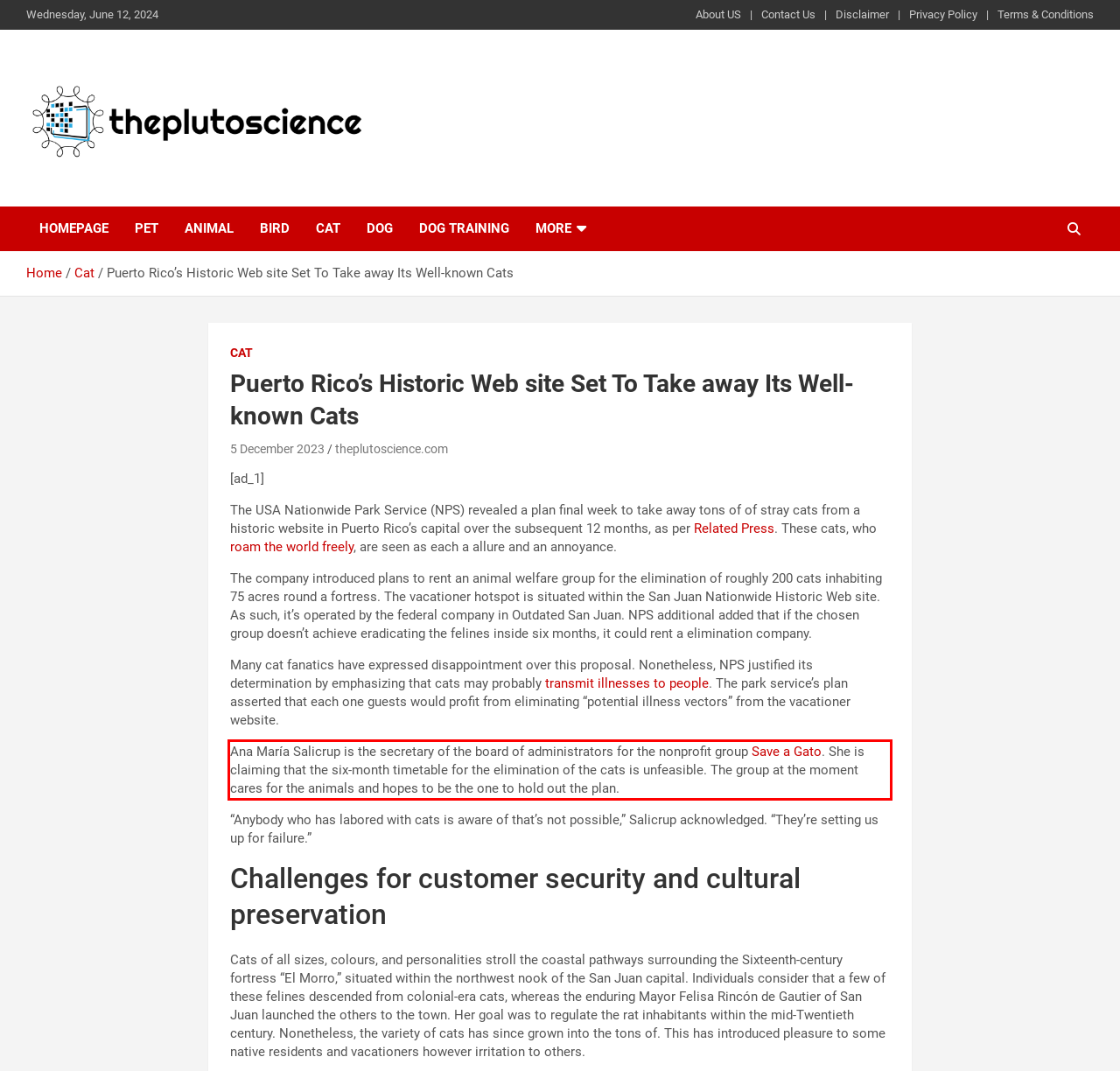Please look at the webpage screenshot and extract the text enclosed by the red bounding box.

Ana María Salicrup is the secretary of the board of administrators for the nonprofit group Save a Gato. She is claiming that the six-month timetable for the elimination of the cats is unfeasible. The group at the moment cares for the animals and hopes to be the one to hold out the plan.